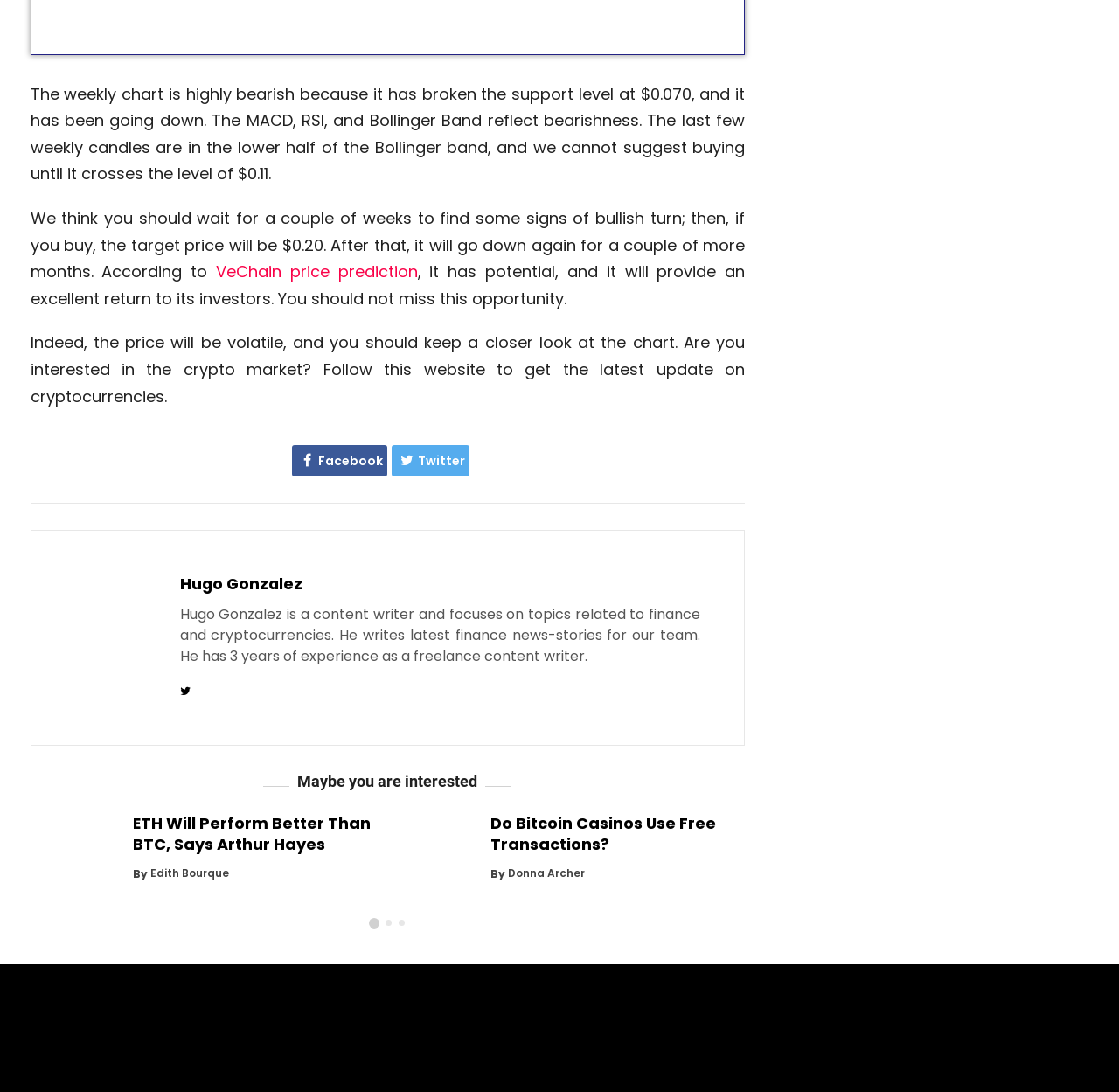Identify and provide the bounding box for the element described by: "KBGraphicandWeb.com".

None